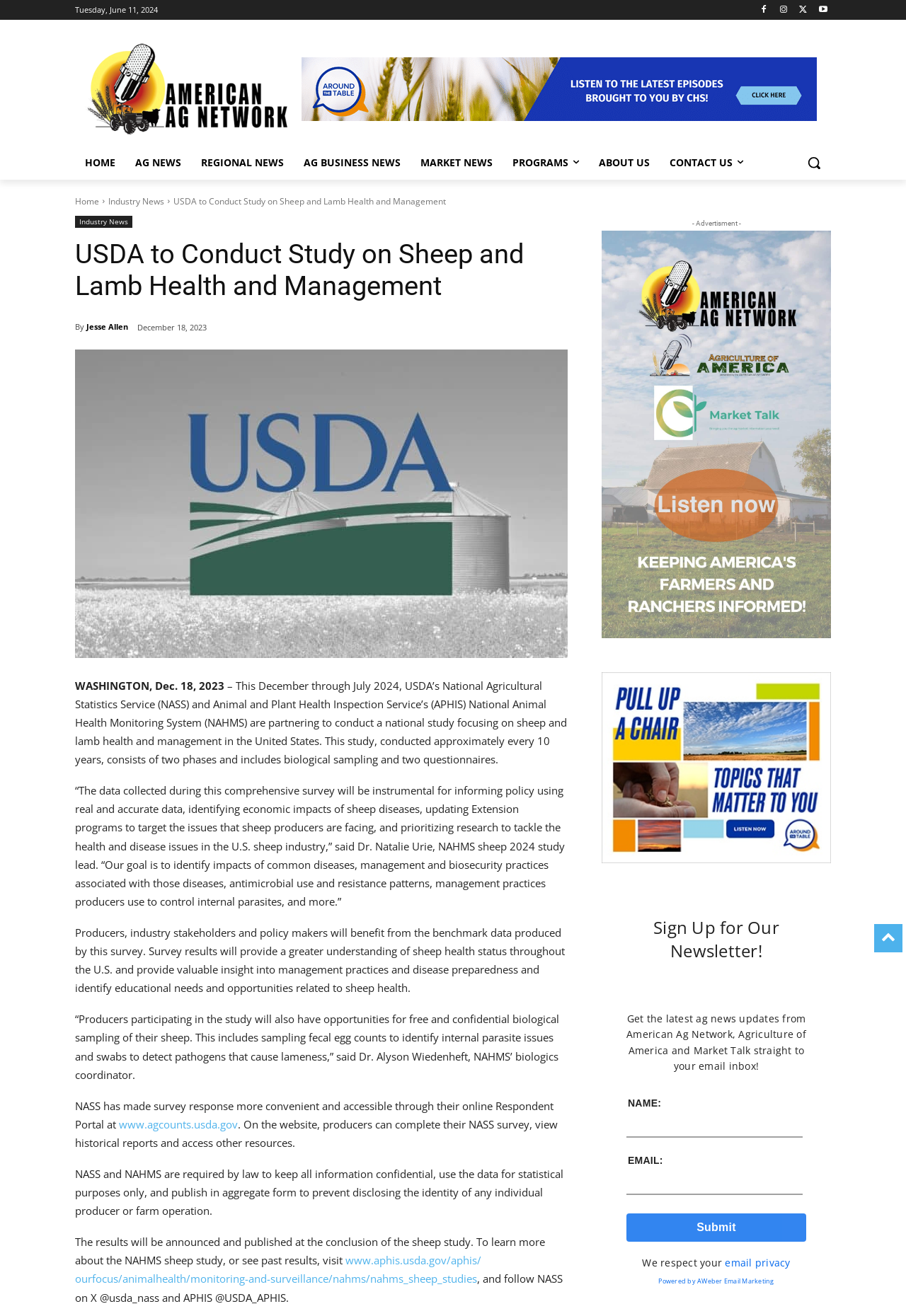Indicate the bounding box coordinates of the element that needs to be clicked to satisfy the following instruction: "Read the article by Jesse Allen". The coordinates should be four float numbers between 0 and 1, i.e., [left, top, right, bottom].

[0.095, 0.24, 0.141, 0.257]